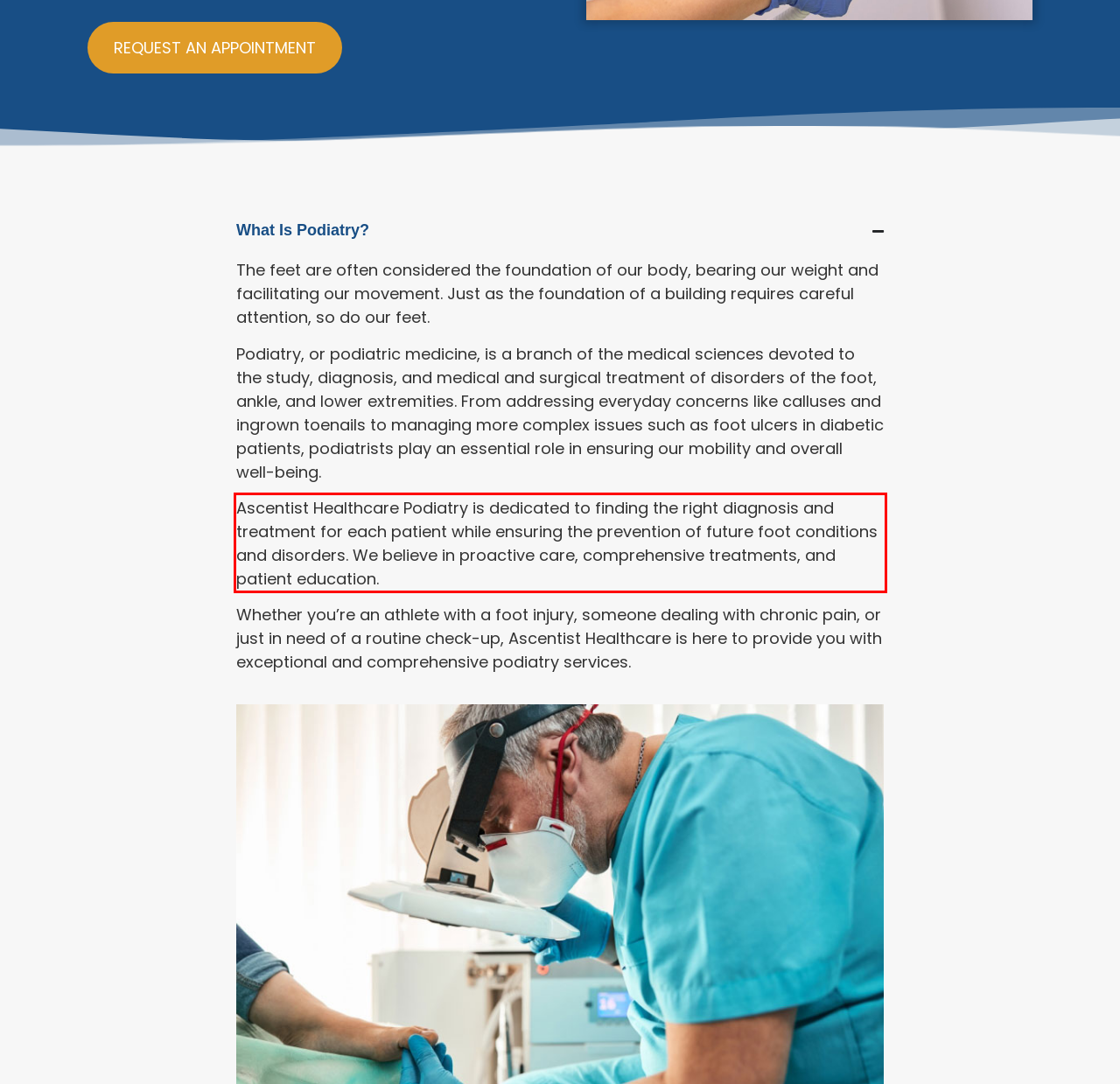In the given screenshot, locate the red bounding box and extract the text content from within it.

Ascentist Healthcare Podiatry is dedicated to finding the right diagnosis and treatment for each patient while ensuring the prevention of future foot conditions and disorders. We believe in proactive care, comprehensive treatments, and patient education.